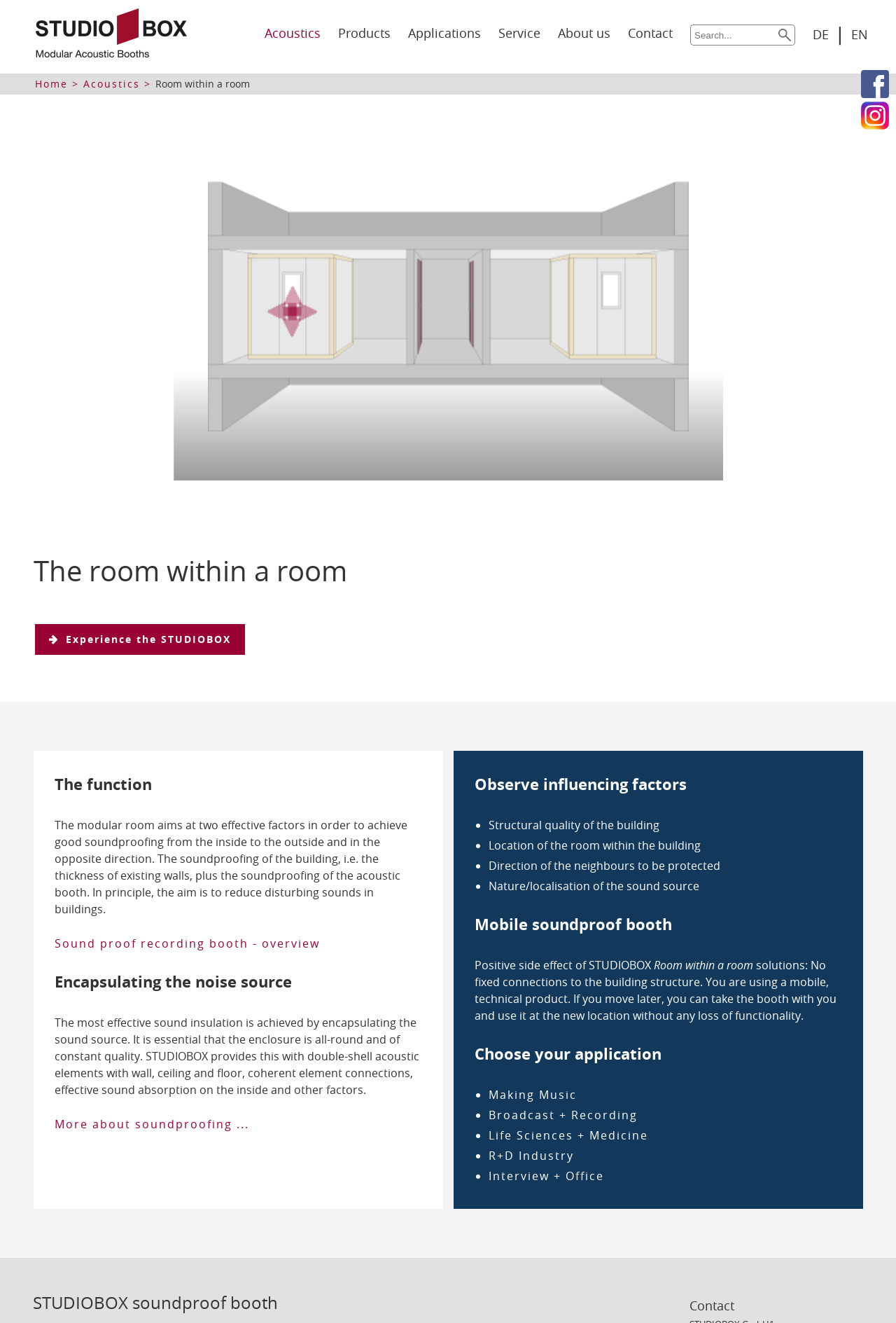Using the information in the image, give a detailed answer to the following question: What is the purpose of the modular room?

The purpose of the modular room can be inferred from the text 'The modular room aims at two effective factors in order to achieve good soundproofing from the inside to the outside and in the opposite direction.' which suggests that the main purpose of the room is soundproofing.